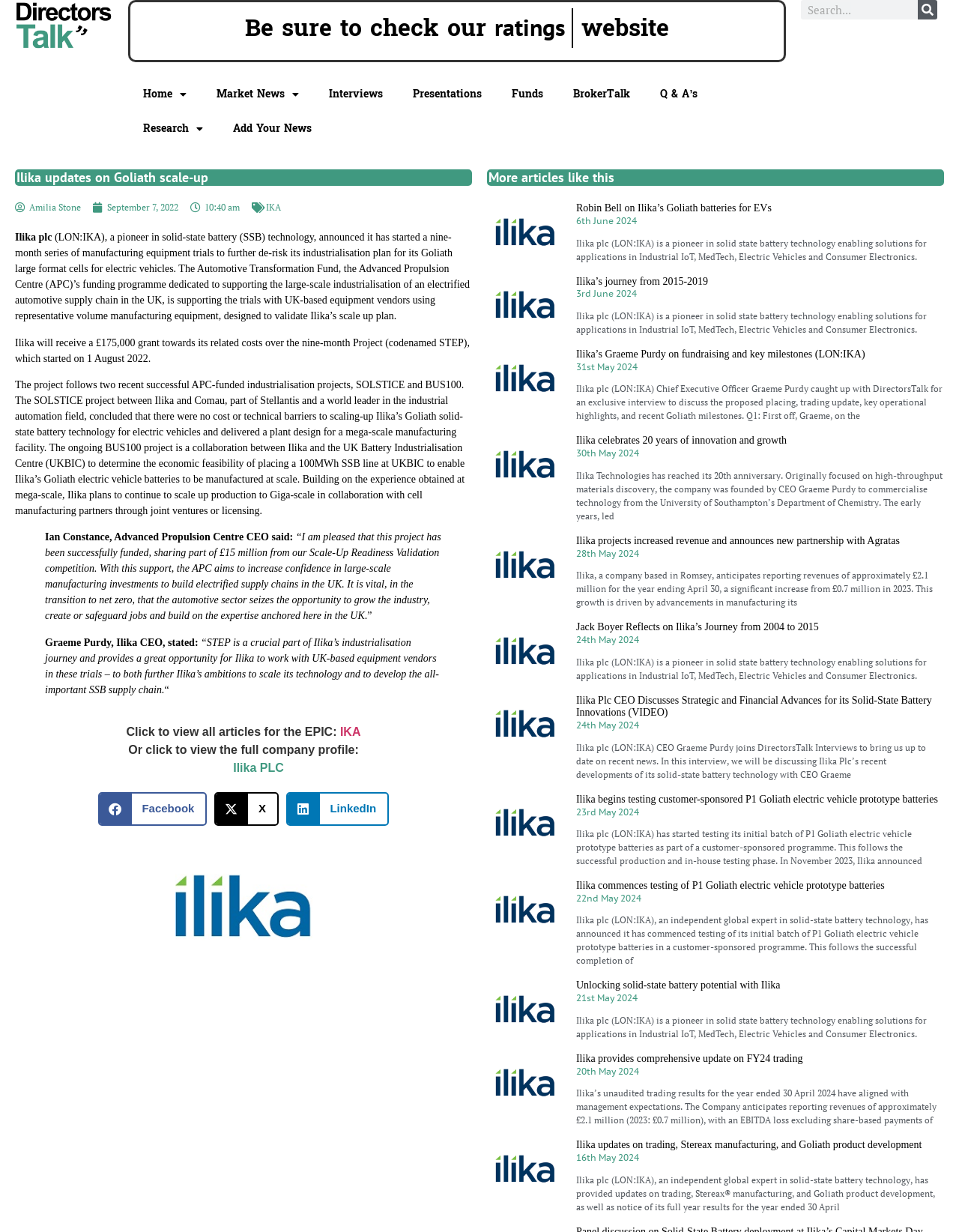What is the company mentioned in the article?
Answer the question with a detailed explanation, including all necessary information.

The company mentioned in the article is Ilika plc, which is a pioneer in solid-state battery technology, as stated in the article.